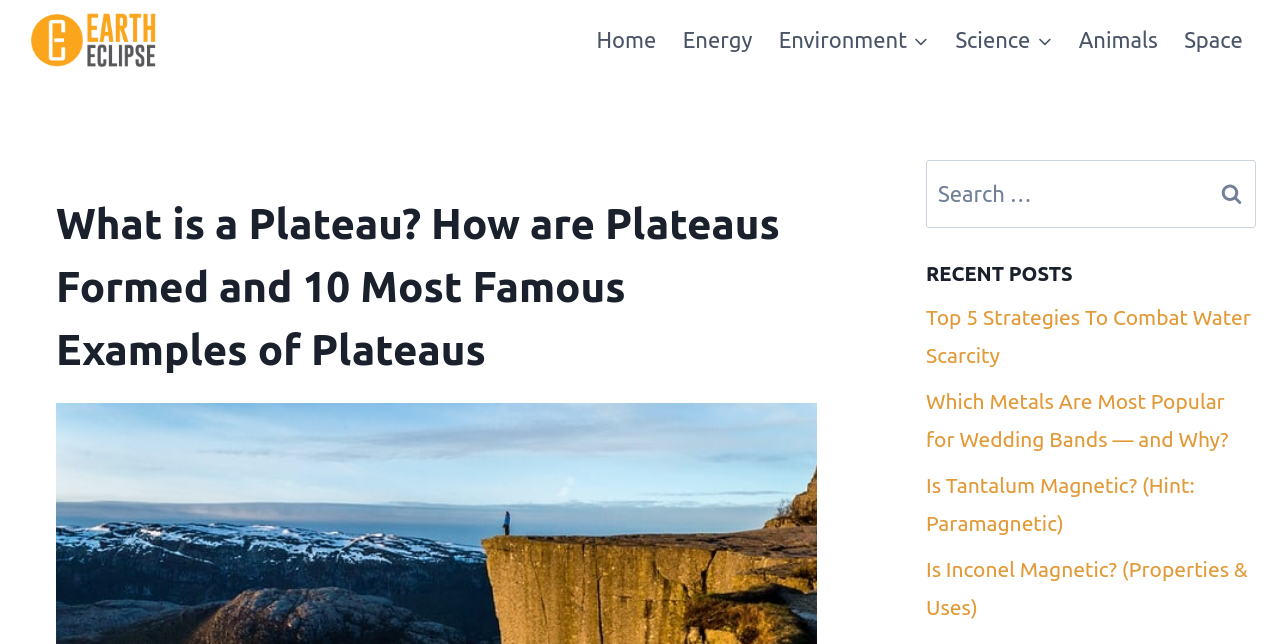Could you provide the bounding box coordinates for the portion of the screen to click to complete this instruction: "read recent post about water scarcity"?

[0.723, 0.474, 0.977, 0.57]